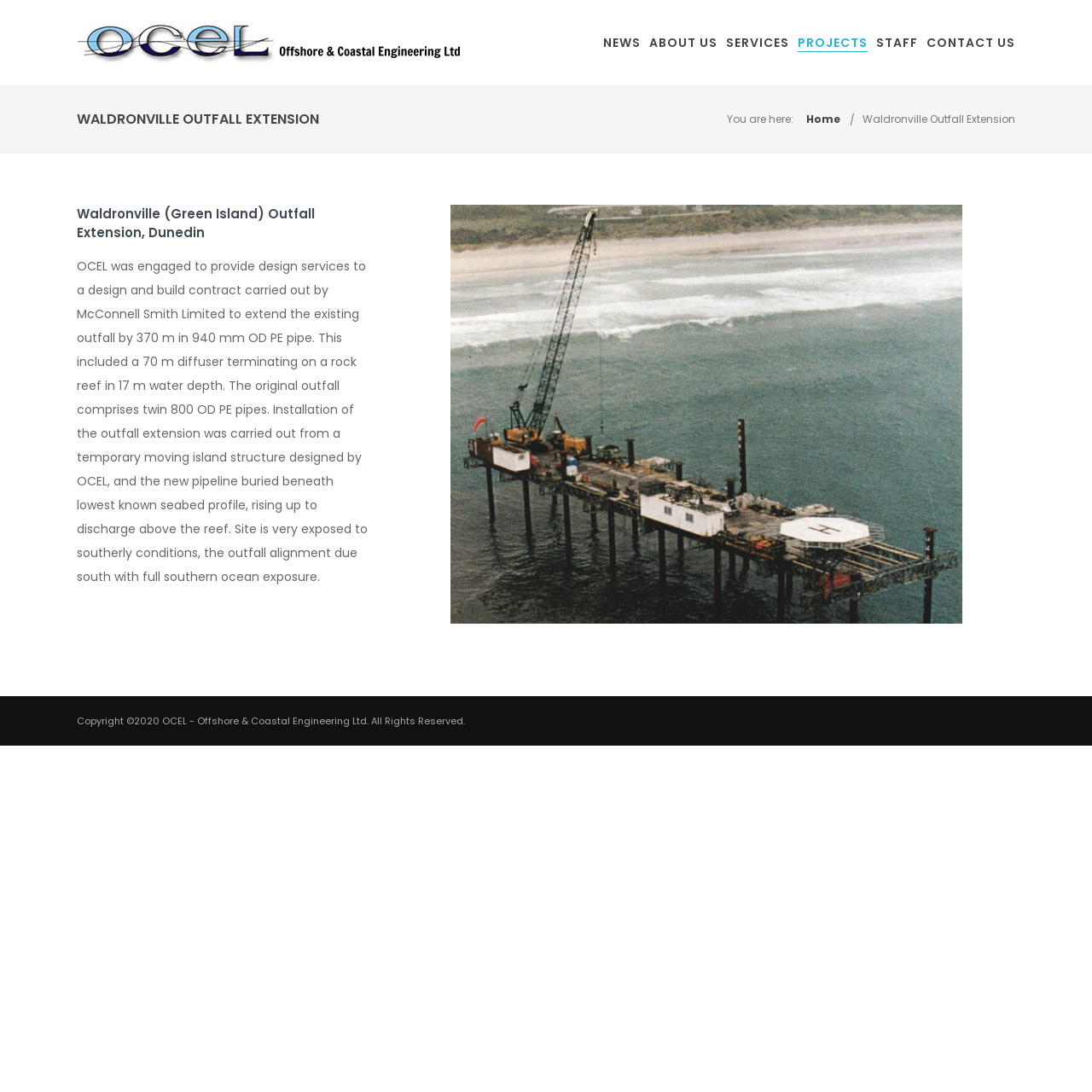Generate a thorough caption detailing the webpage content.

The webpage is about the Waldronville Outfall Extension project by OCEL. At the top, there is a navigation menu with six links: NEWS, ABOUT US, SERVICES, PROJECTS, STAFF, and CONTACT US, aligned horizontally and centered. Below the navigation menu, there is a large heading that reads "WALDRONVILLE OUTFALL EXTENSION". 

To the right of the heading, there is a breadcrumbs section with three links: "You are here:", "Home", and "Waldronville Outfall Extension", indicating the current page's location within the website's hierarchy. 

Further down, there is another heading that reads "Waldronville (Green Island) Outfall Extension, Dunedin", followed by a block of text that describes the project in detail, including the design services provided by OCEL, the installation process, and the site conditions. 

At the bottom of the page, there is a footer section with a copyright notice that reads "Copyright ©2020 OCEL - Offshore & Coastal Engineering Ltd. All Rights Reserved."